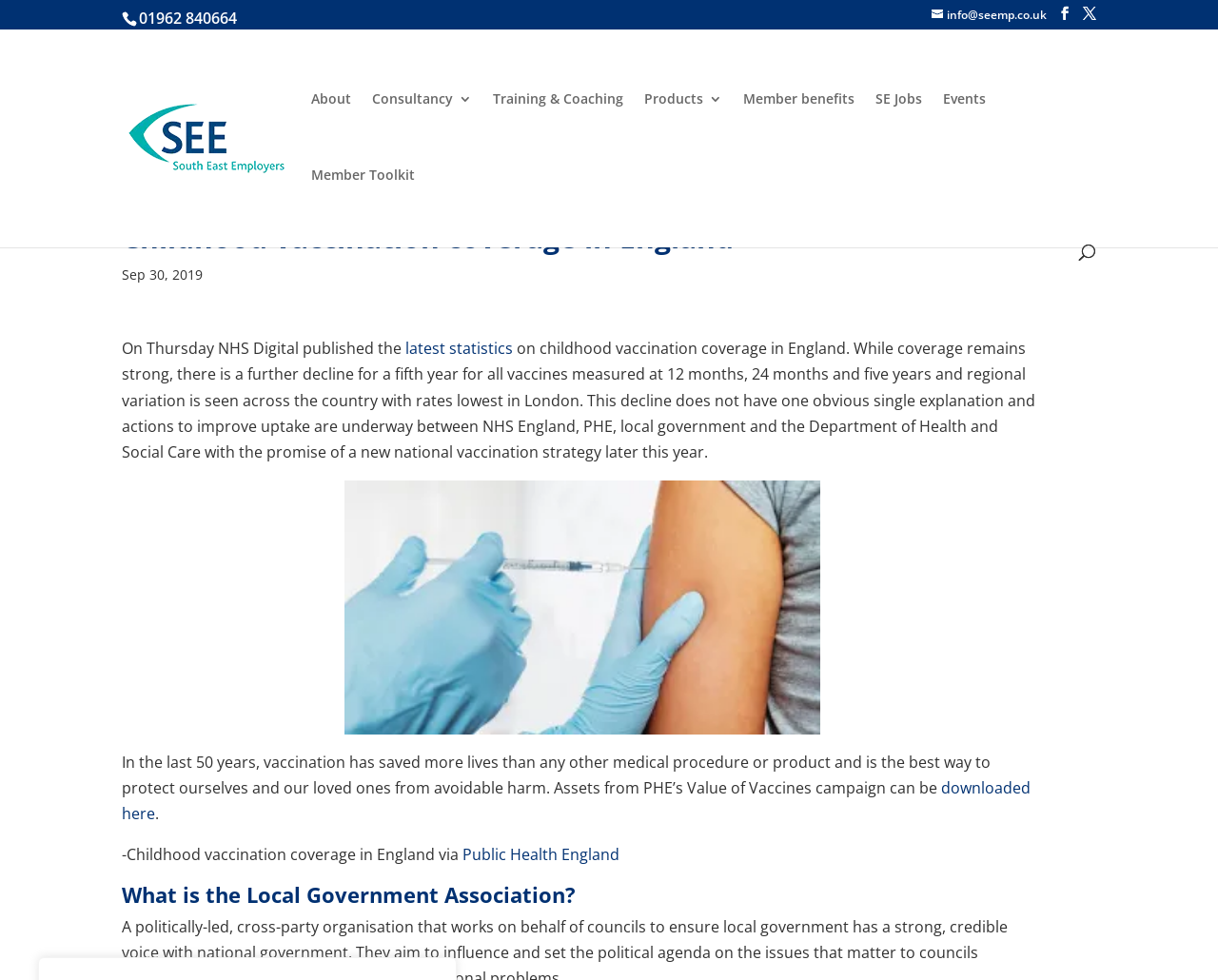Please identify the bounding box coordinates of the element I should click to complete this instruction: 'Search for something'. The coordinates should be given as four float numbers between 0 and 1, like this: [left, top, right, bottom].

[0.157, 0.03, 0.877, 0.032]